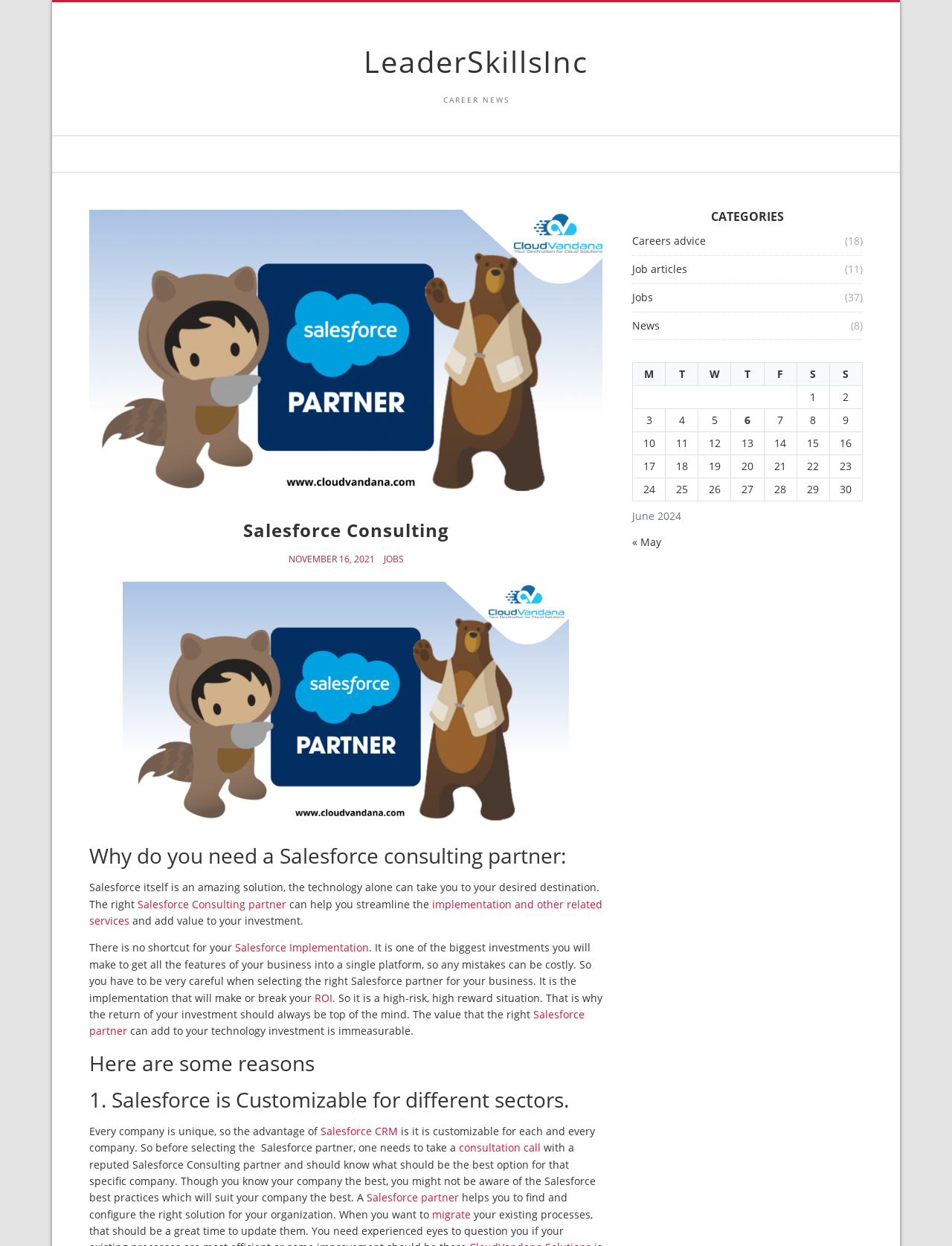Find the bounding box coordinates of the element to click in order to complete the given instruction: "Select a color from the dropdown."

None